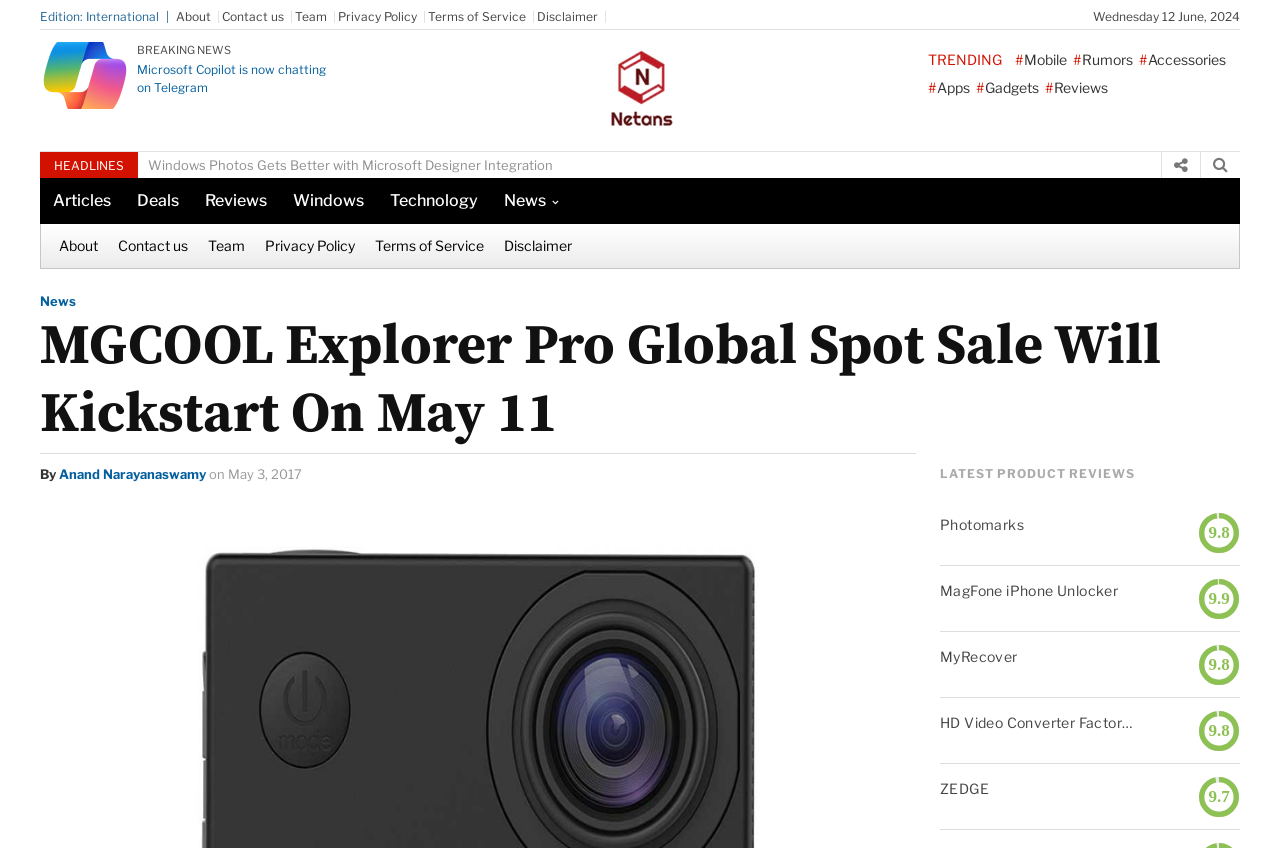What is the category of the article 'Windows Photos Gets Better with Microsoft Designer Integration'?
Provide an in-depth answer to the question, covering all aspects.

The answer can be found by examining the links above the article, which include 'Articles', 'Deals', 'Reviews', 'Windows', 'Technology', and 'News'. This suggests that the article 'Windows Photos Gets Better with Microsoft Designer Integration' falls under the category of 'News'.